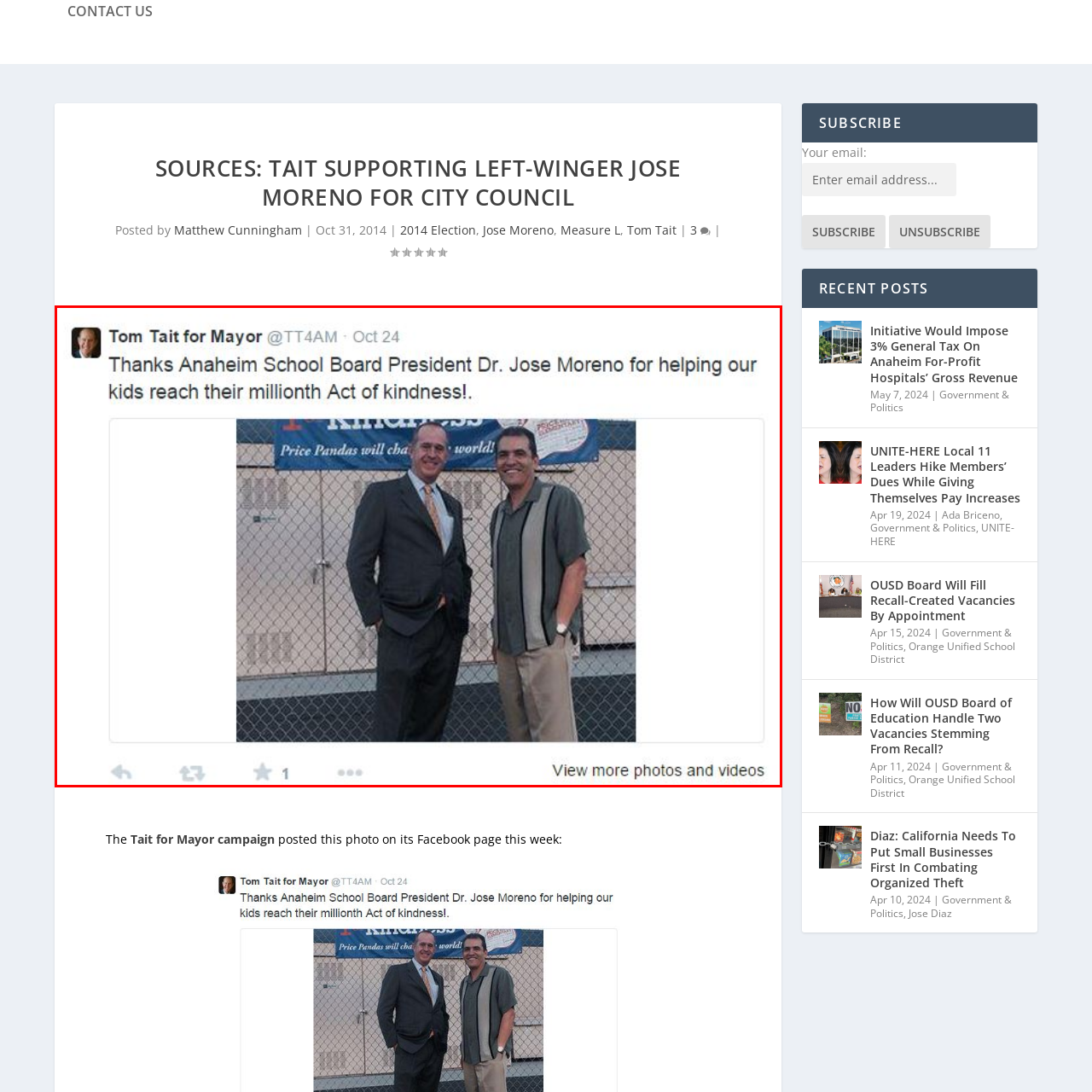What is behind the two men?
View the image contained within the red box and provide a one-word or short-phrase answer to the question.

A fence with a banner